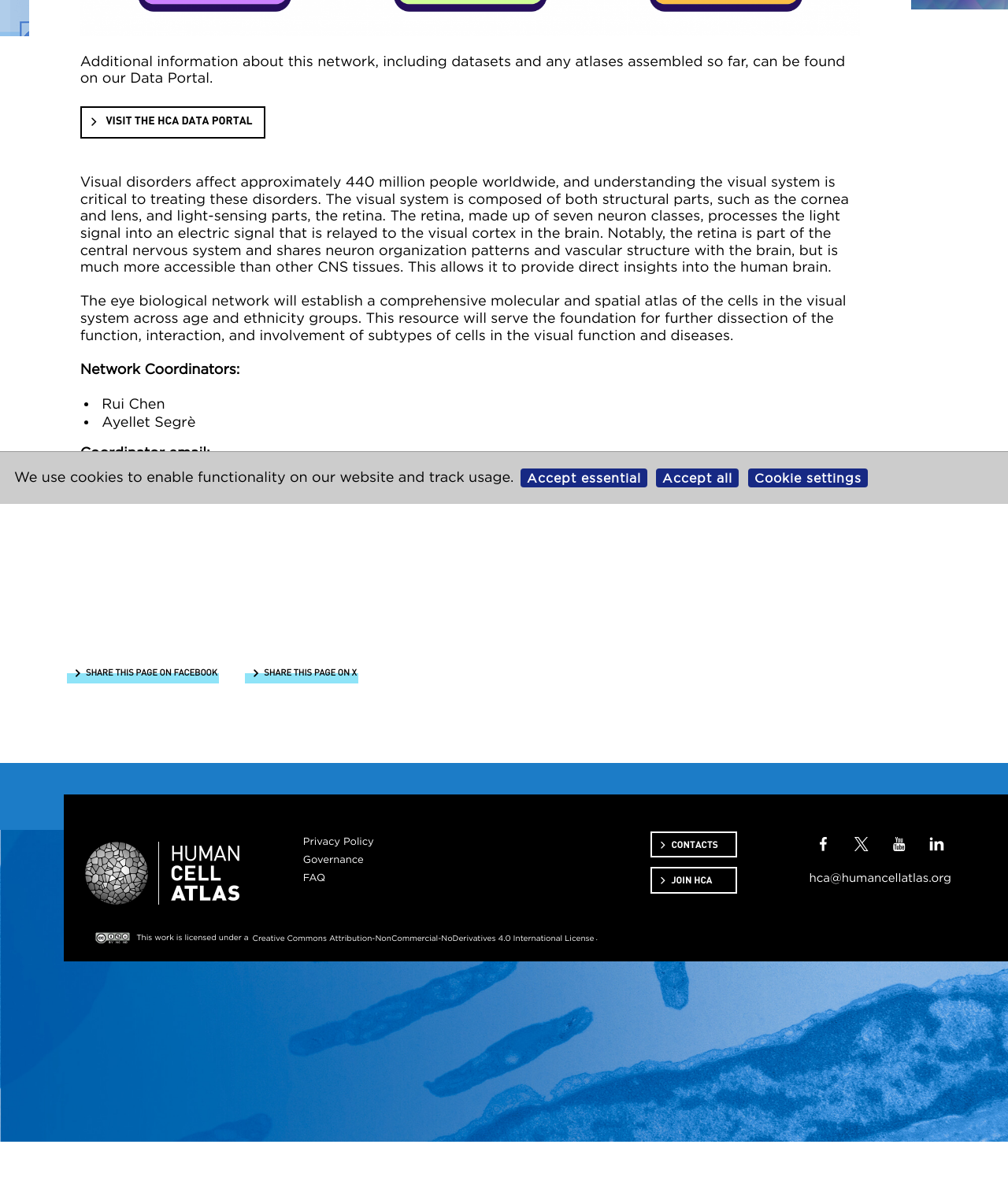Determine the bounding box coordinates of the UI element described below. Use the format (top-left x, top-left y, bottom-right x, bottom-right y) with floating point numbers between 0 and 1: title="Youtube"

[0.879, 0.705, 0.904, 0.726]